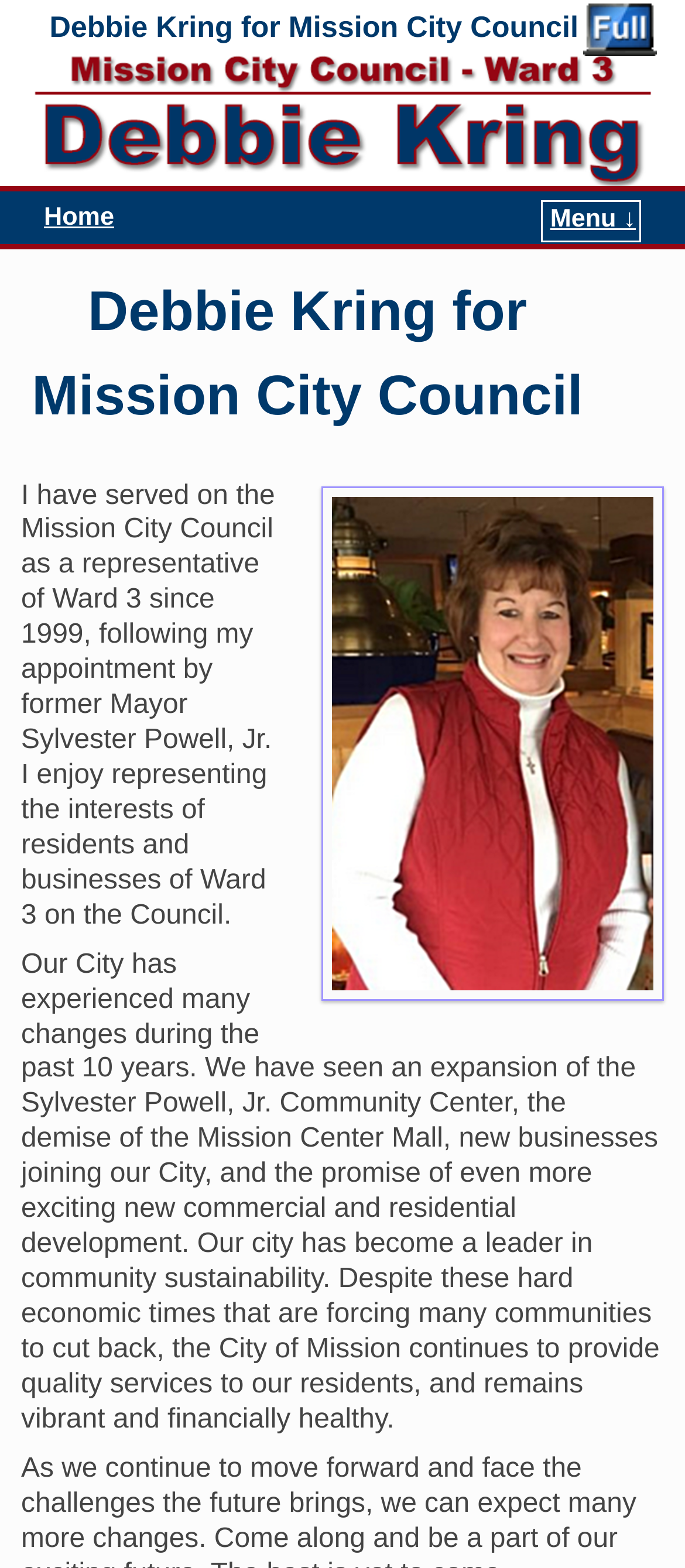What is Debbie Kring's role in Mission City?
Refer to the image and respond with a one-word or short-phrase answer.

Councilmember